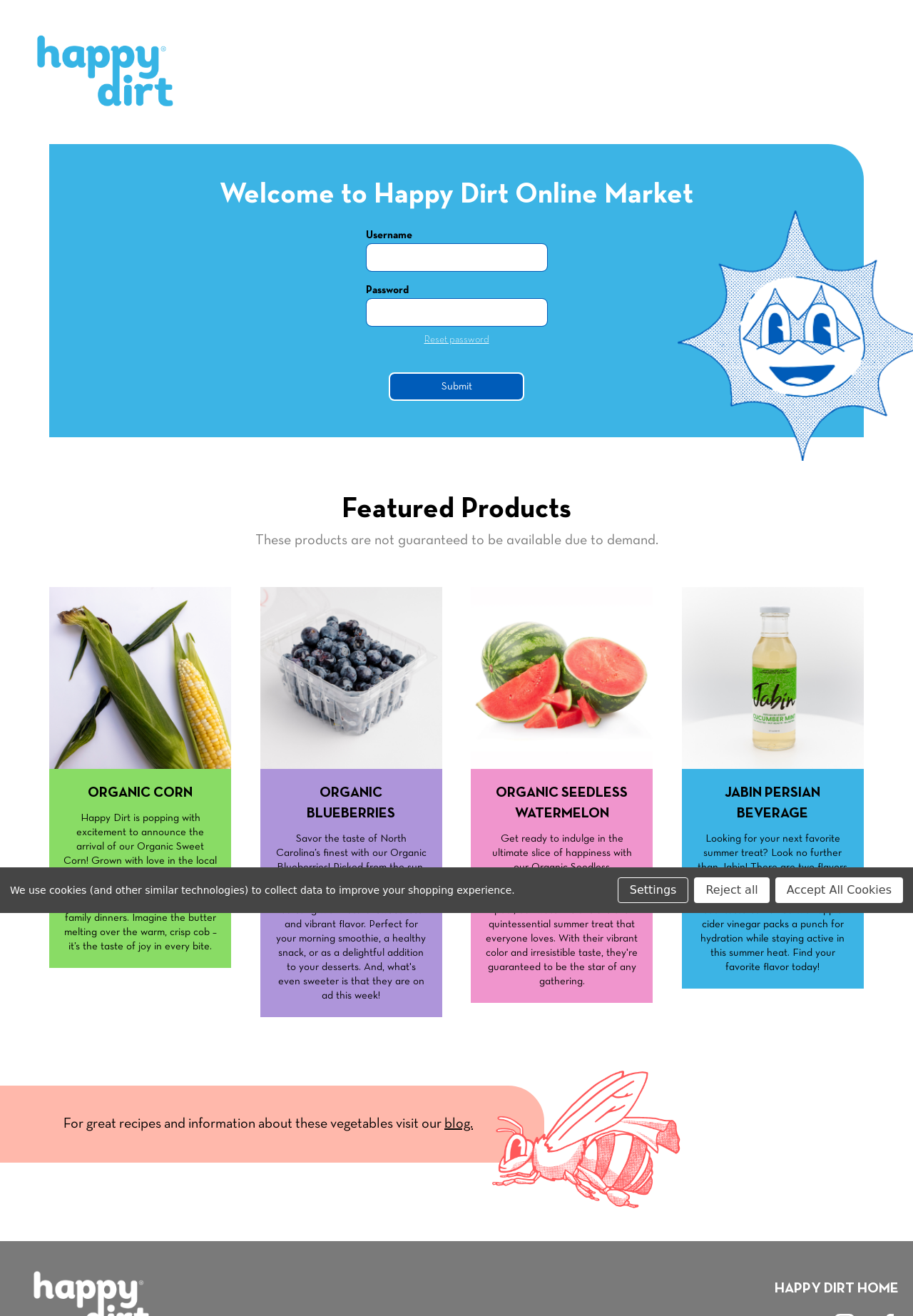Find the bounding box coordinates for the area that should be clicked to accomplish the instruction: "Go to Happy Dirt Home".

[0.848, 0.972, 0.984, 0.987]